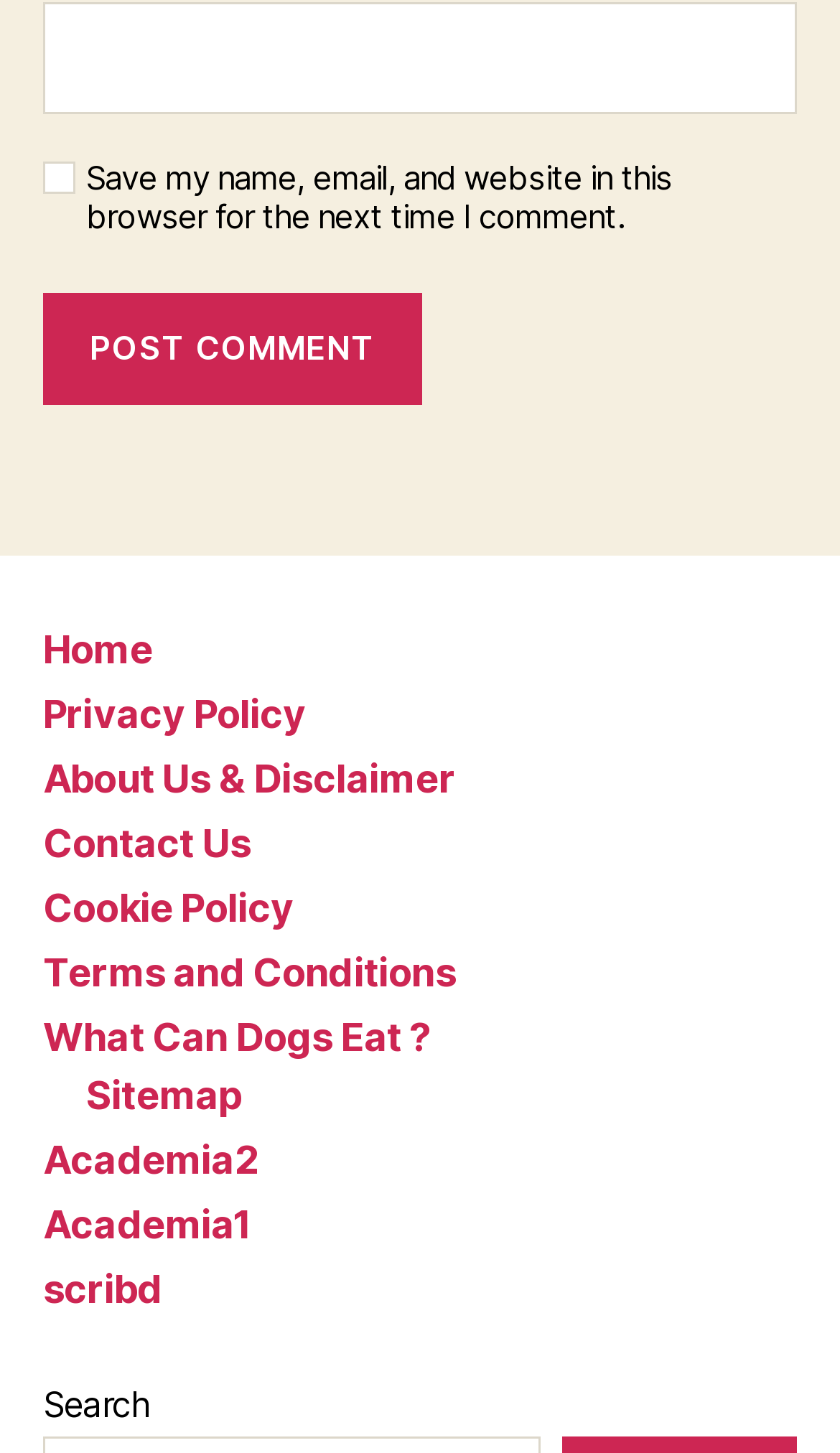Please identify the bounding box coordinates of the clickable region that I should interact with to perform the following instruction: "Search for something". The coordinates should be expressed as four float numbers between 0 and 1, i.e., [left, top, right, bottom].

None